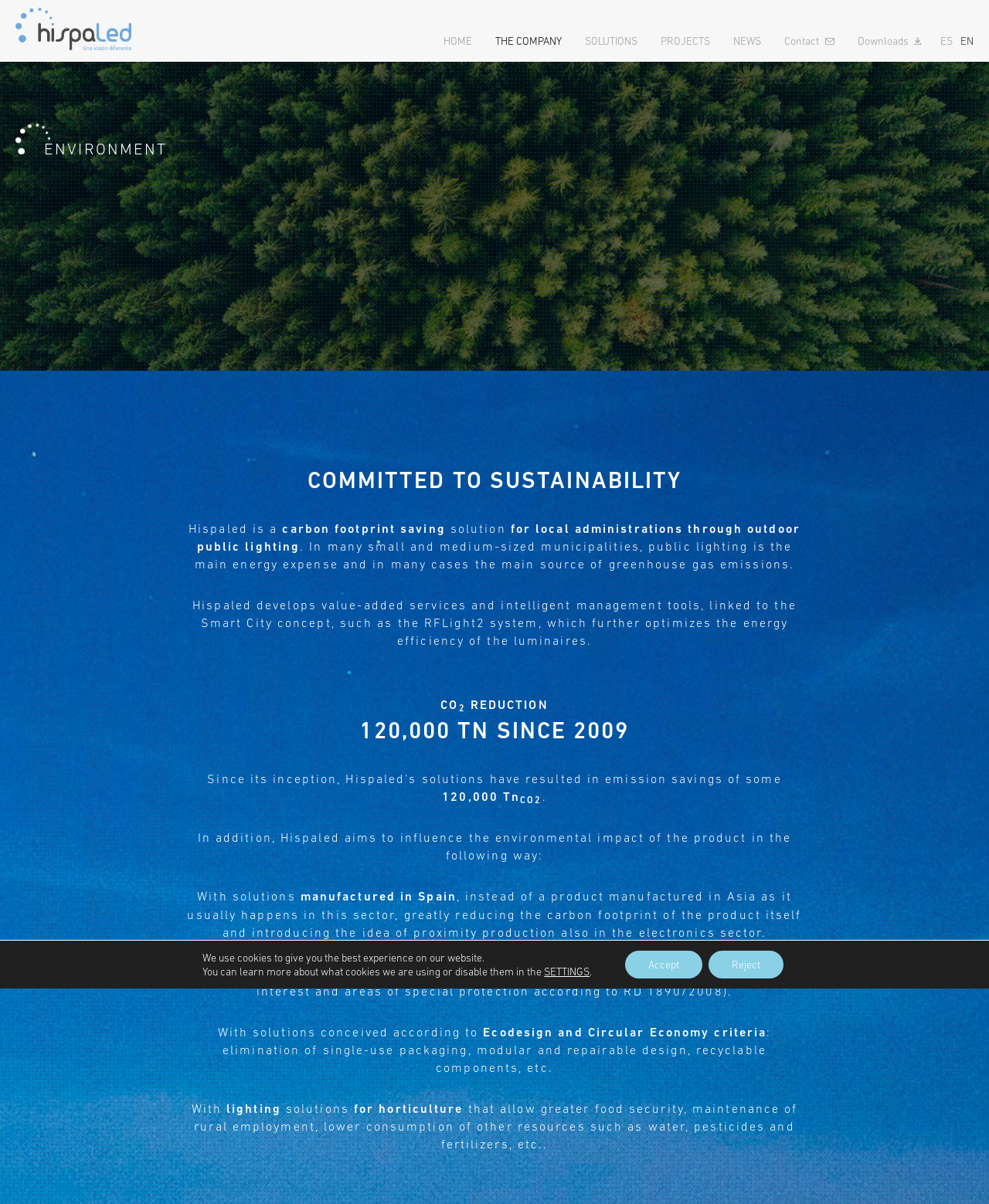Determine the bounding box coordinates for the UI element matching this description: "Flybe".

None